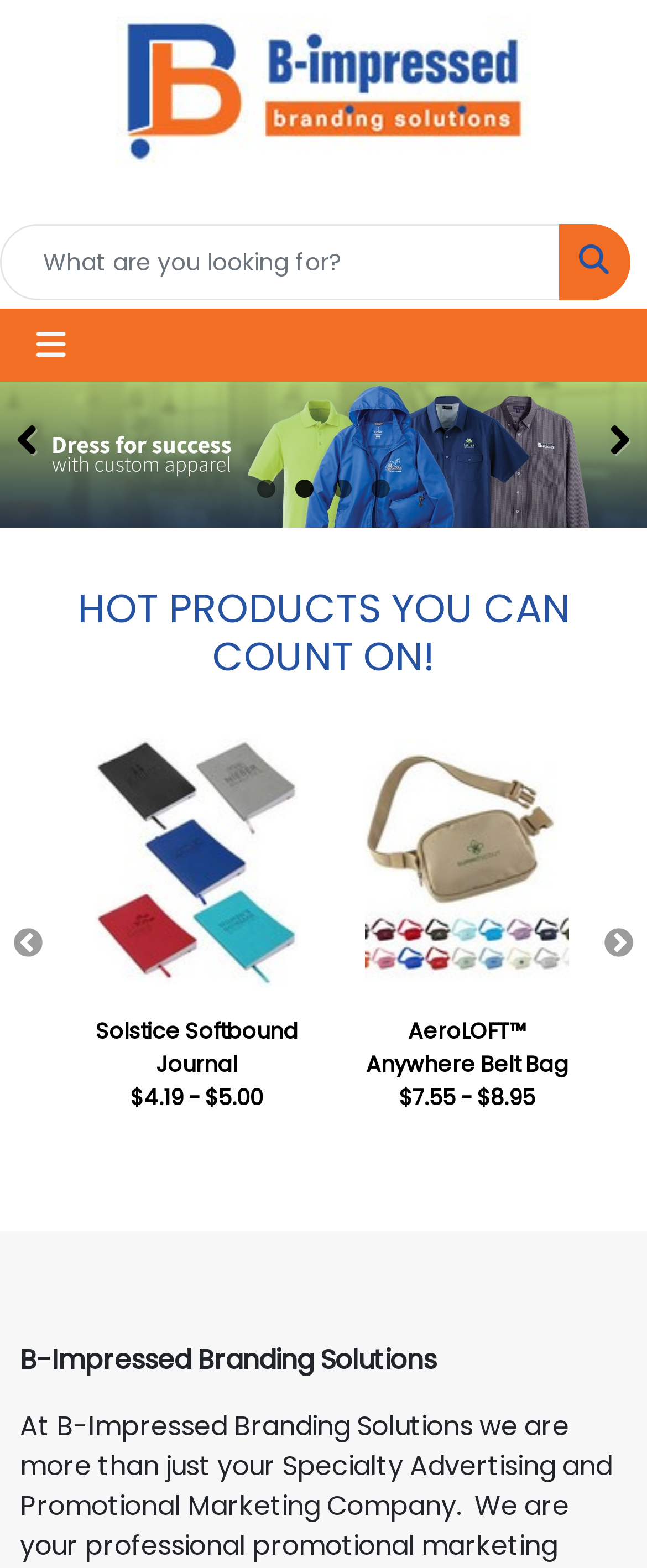Please mark the clickable region by giving the bounding box coordinates needed to complete this instruction: "Go to the next slide".

[0.872, 0.269, 0.974, 0.3]